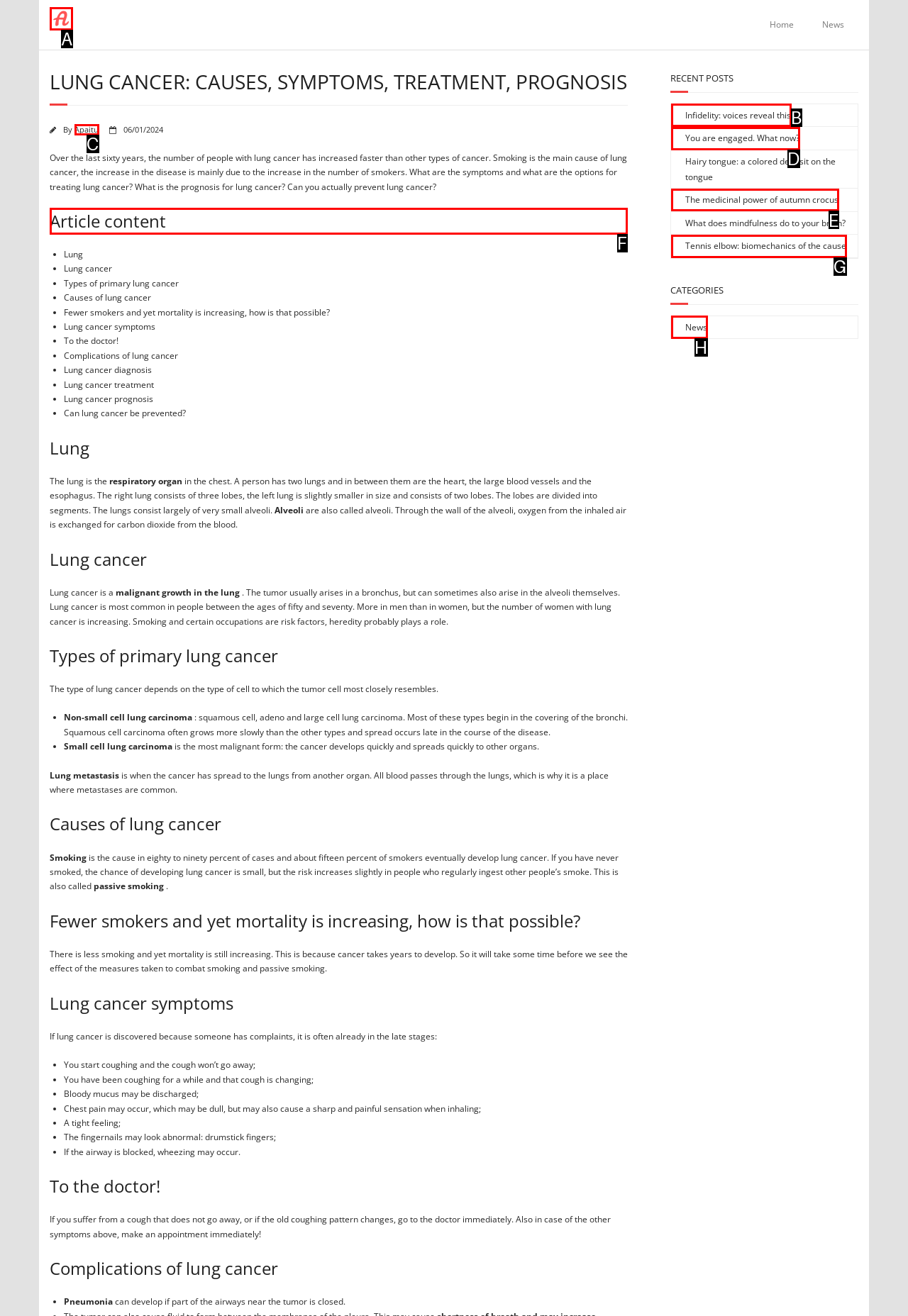Identify the letter of the UI element I need to click to carry out the following instruction: Read the article content

F